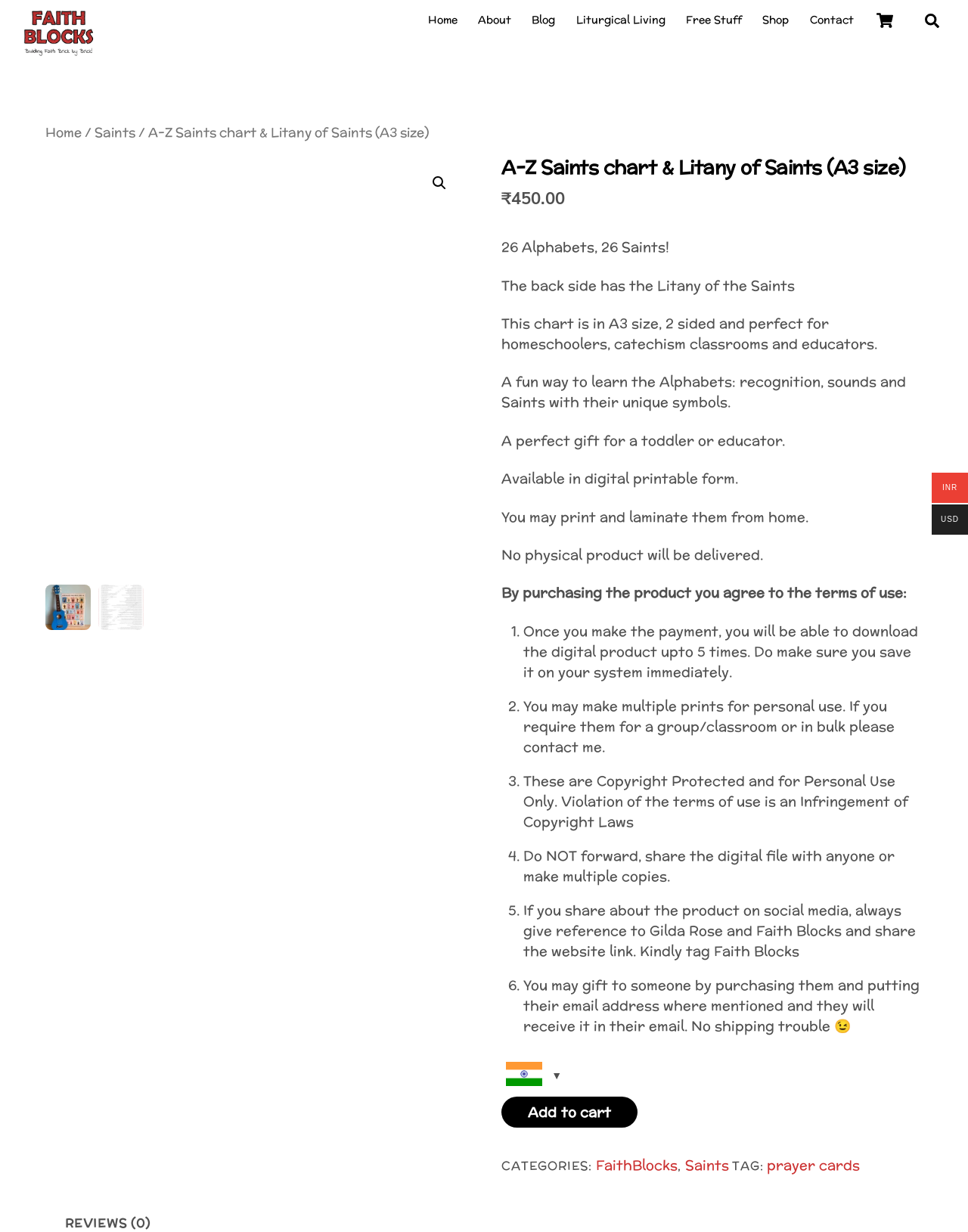Elaborate on the webpage's design and content in a detailed caption.

This webpage is about a product called "A-Z Saints chart & Litany of Saints (A3 size)" from Faith Blocks. At the top left, there is a logo of Faith Blocks, which is an image linked to the website's homepage. Next to it, there is a navigation menu with links to "Home", "About", "Blog", "Liturgical Living", "Free Stuff", "Shop", and "Contact". 

On the top right, there are three icons: a shopping cart, a search icon, and a link to the website's homepage. Below the navigation menu, there is a breadcrumb navigation showing the current page's location: "Home / Saints / A-Z Saints chart & Litany of Saints (A3 size)".

The main content of the page is about the product, which is a chart that teaches alphabets and saints. There is a heading that reads "A-Z Saints chart & Litany of Saints (A3 size)" followed by a price of ₹450.00. Below the price, there are several paragraphs of text describing the product, its features, and its benefits. The text is divided into sections, with the first section describing the product, the second section explaining its usage, and the third section outlining the terms of use.

On the right side of the page, there is a call-to-action button "Add to cart" and a dropdown menu to select the currency. Below the main content, there are links to categories and tags related to the product. At the very bottom of the page, there is a link to go back to the top of the page.